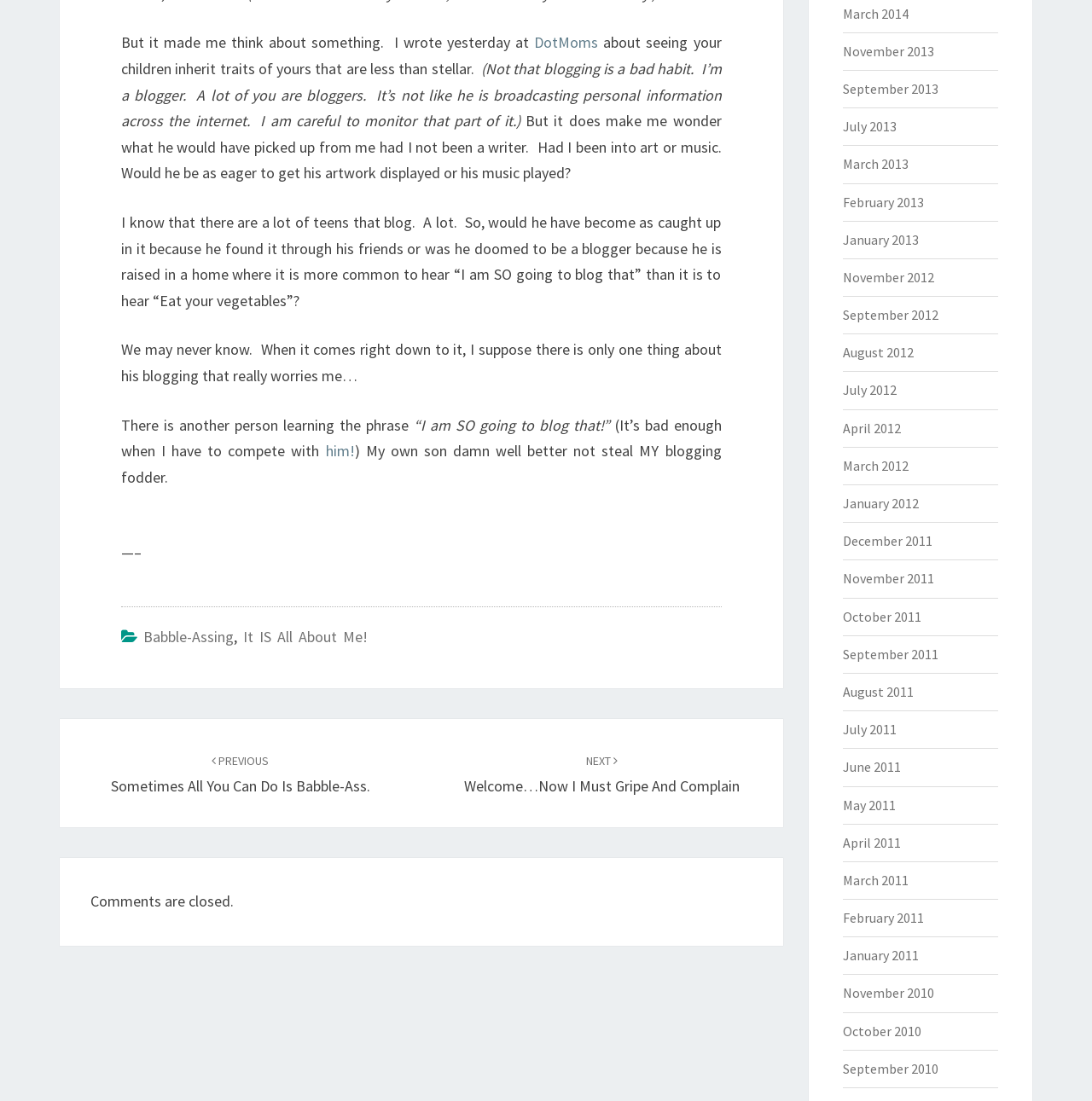Please identify the bounding box coordinates of the region to click in order to complete the task: "Click on the 'PREVIOUS' link". The coordinates must be four float numbers between 0 and 1, specified as [left, top, right, bottom].

[0.101, 0.681, 0.339, 0.722]